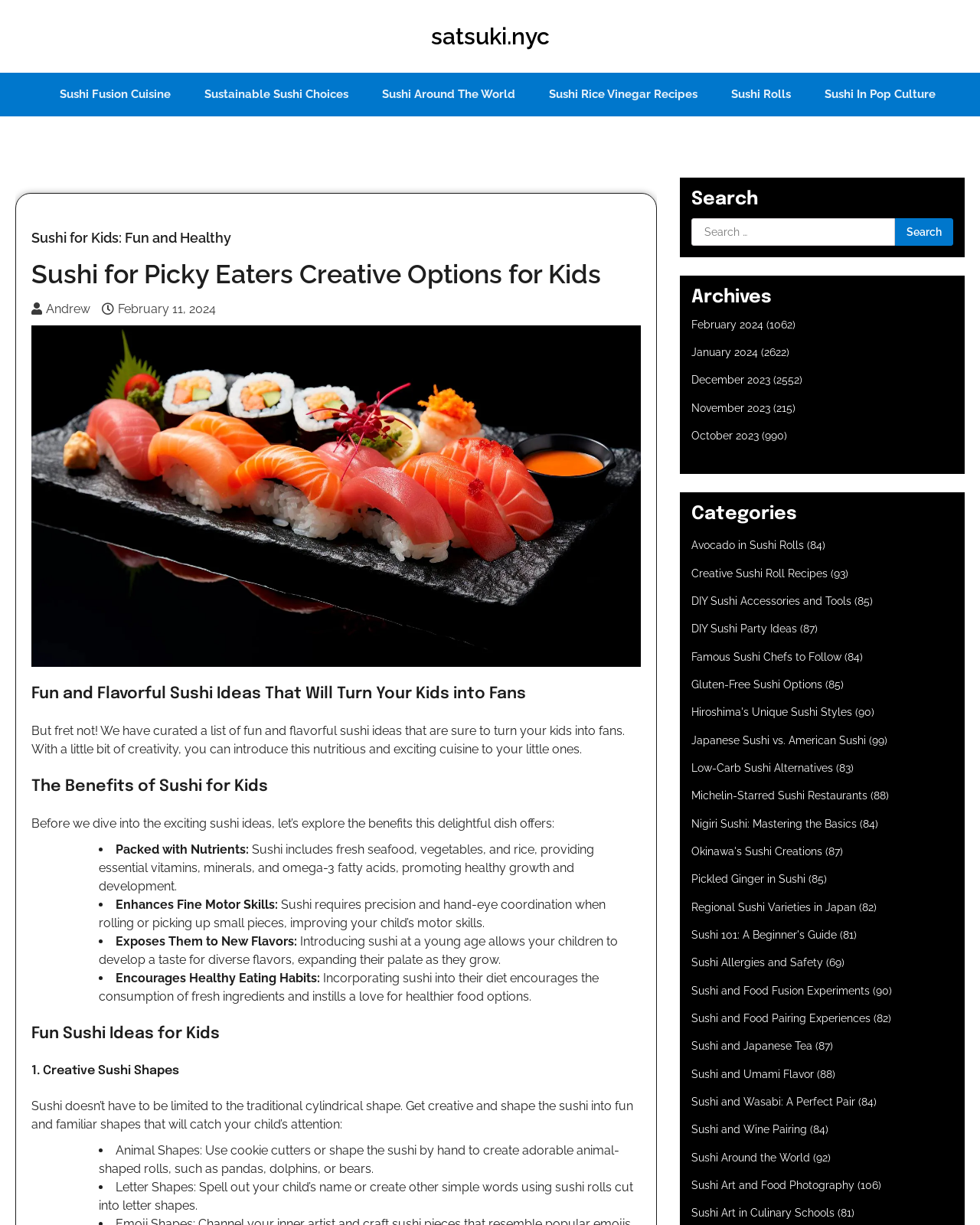Utilize the details in the image to thoroughly answer the following question: What is one of the benefits of sushi for kids?

One of the benefits of sushi for kids mentioned on the webpage is that it is packed with nutrients, including essential vitamins, minerals, and omega-3 fatty acids, which promote healthy growth and development.